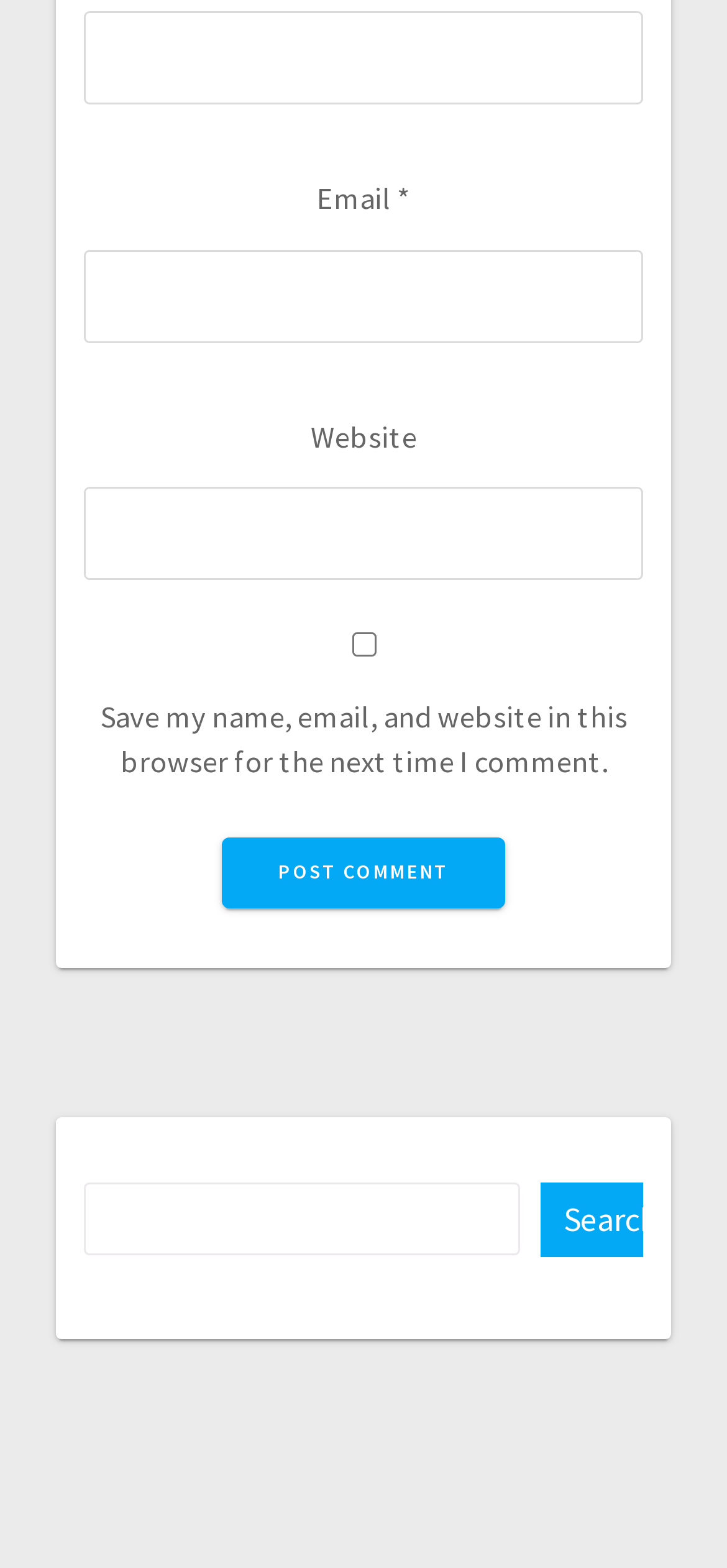Extract the bounding box for the UI element that matches this description: "parent_node: Website name="url"".

[0.115, 0.31, 0.885, 0.37]